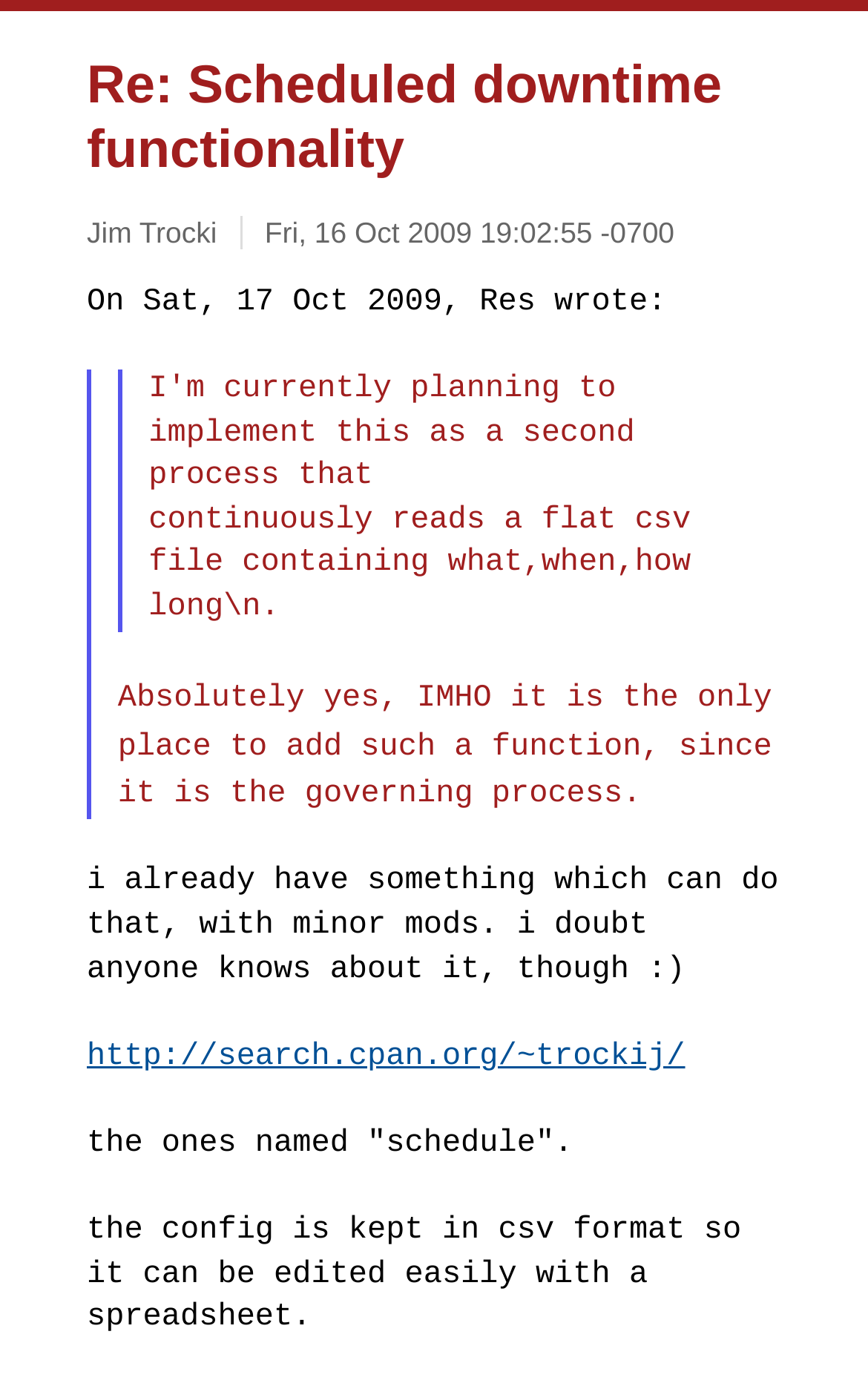What is the date of the original message?
Please provide a comprehensive and detailed answer to the question.

I found the text 'On Sat, 17 Oct 2009, Res wrote:' which provides the date of the original message.